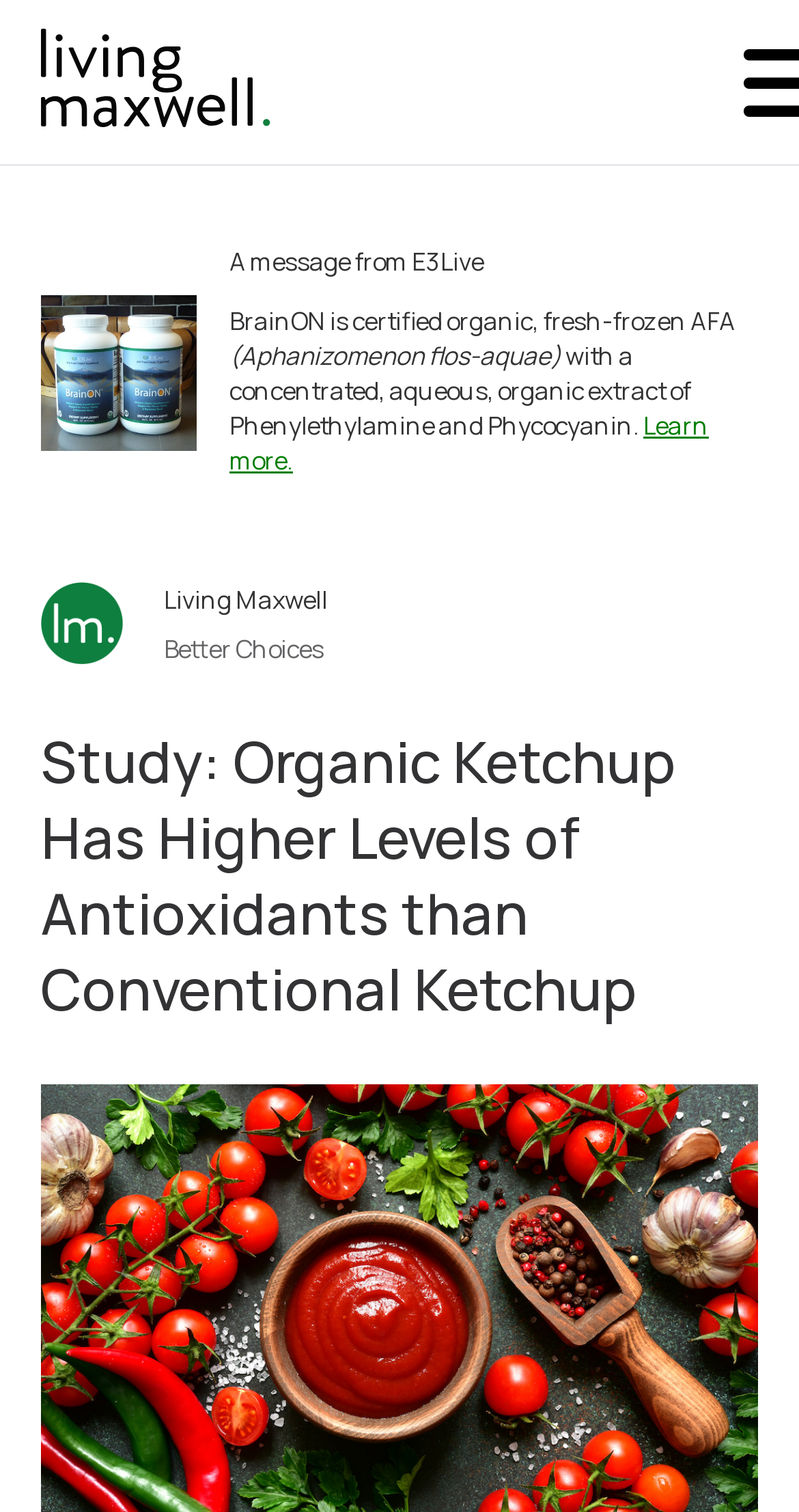Respond concisely with one word or phrase to the following query:
What is the name of the blog?

Living Maxwell